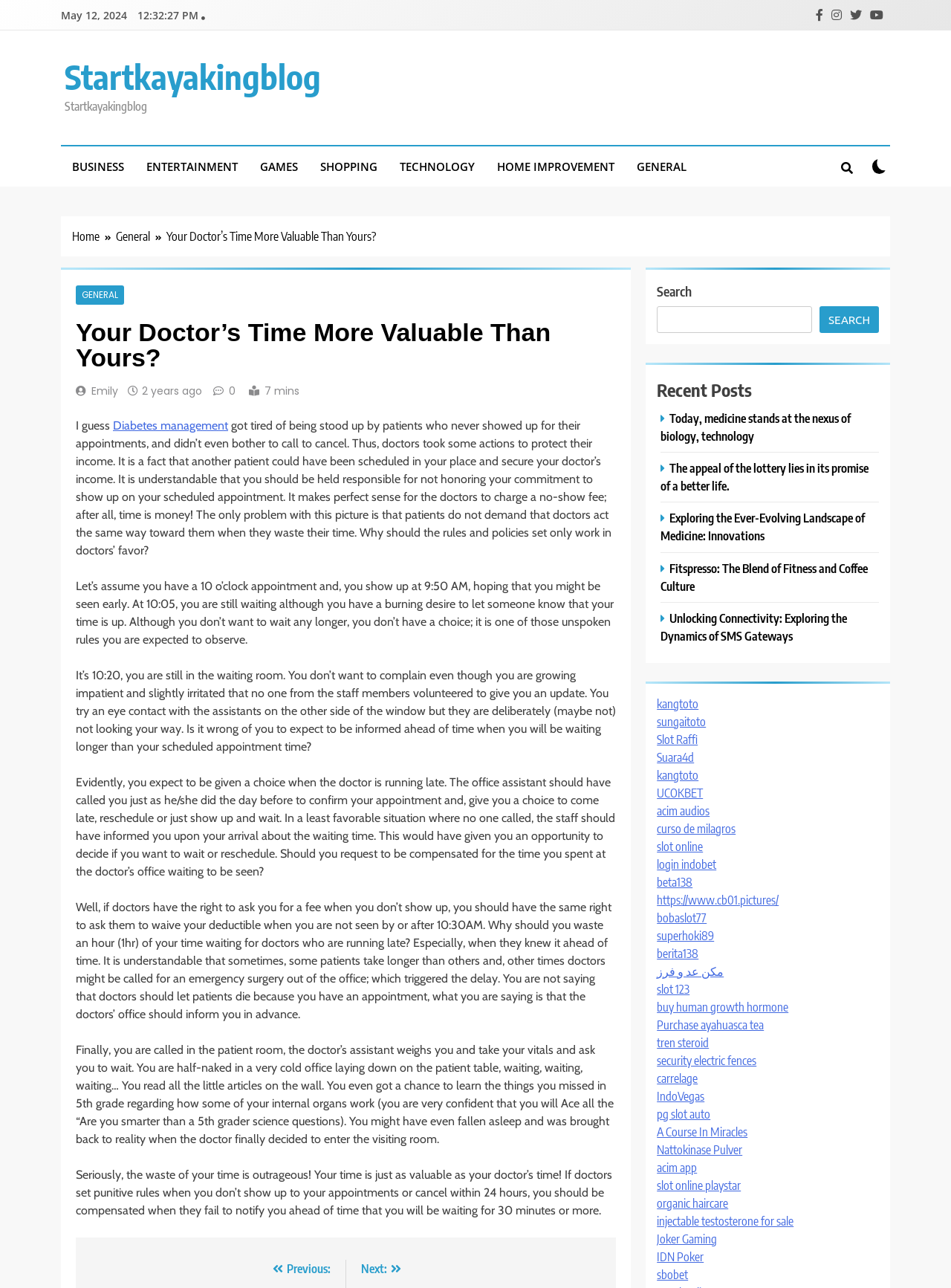Given the webpage screenshot and the description, determine the bounding box coordinates (top-left x, top-left y, bottom-right x, bottom-right y) that define the location of the UI element matching this description: Sign in / Join

None